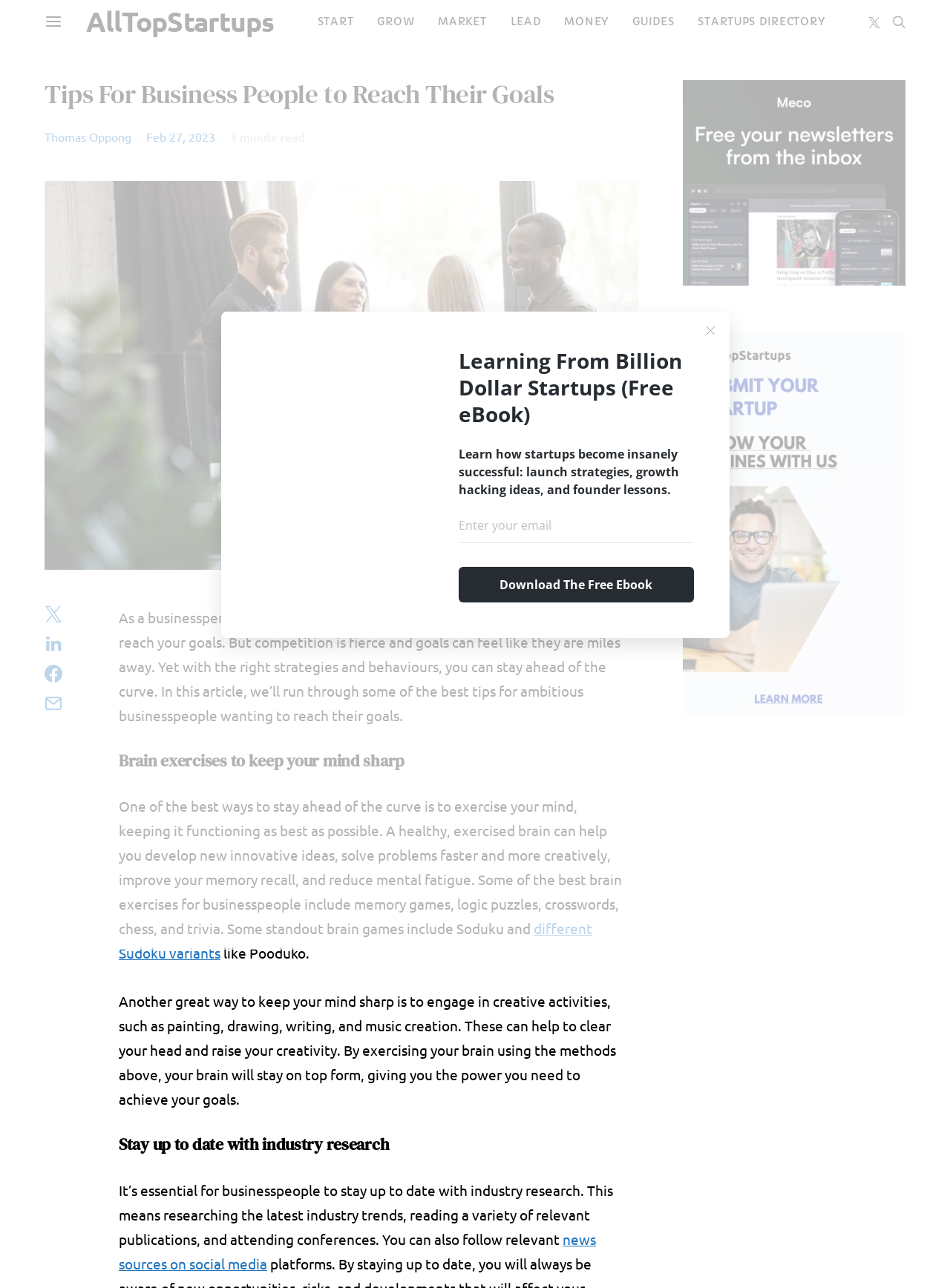Pinpoint the bounding box coordinates of the area that should be clicked to complete the following instruction: "Follow Thomas Oppong". The coordinates must be given as four float numbers between 0 and 1, i.e., [left, top, right, bottom].

[0.047, 0.1, 0.138, 0.112]